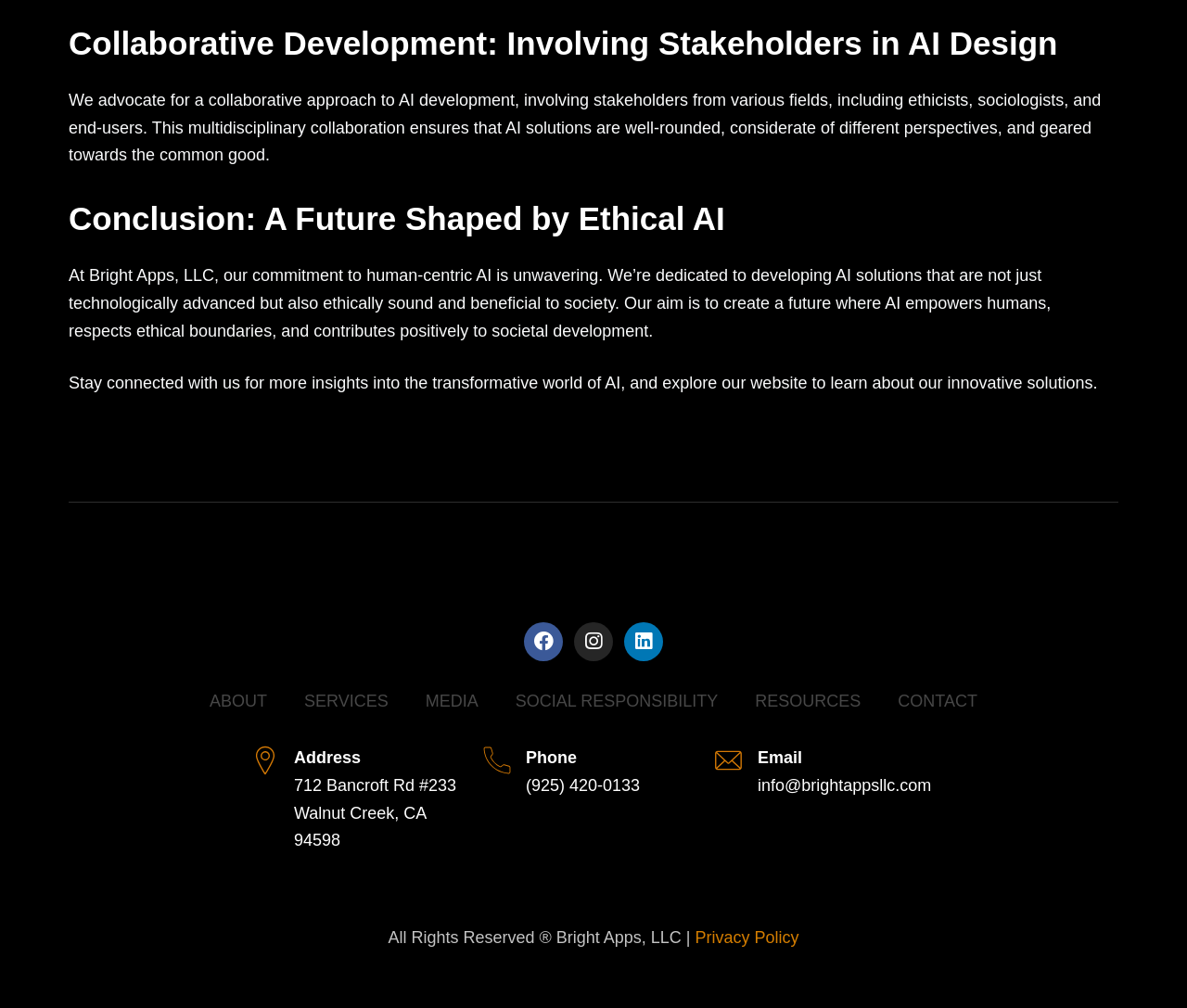Using the provided element description "Facebook", determine the bounding box coordinates of the UI element.

[0.441, 0.617, 0.474, 0.656]